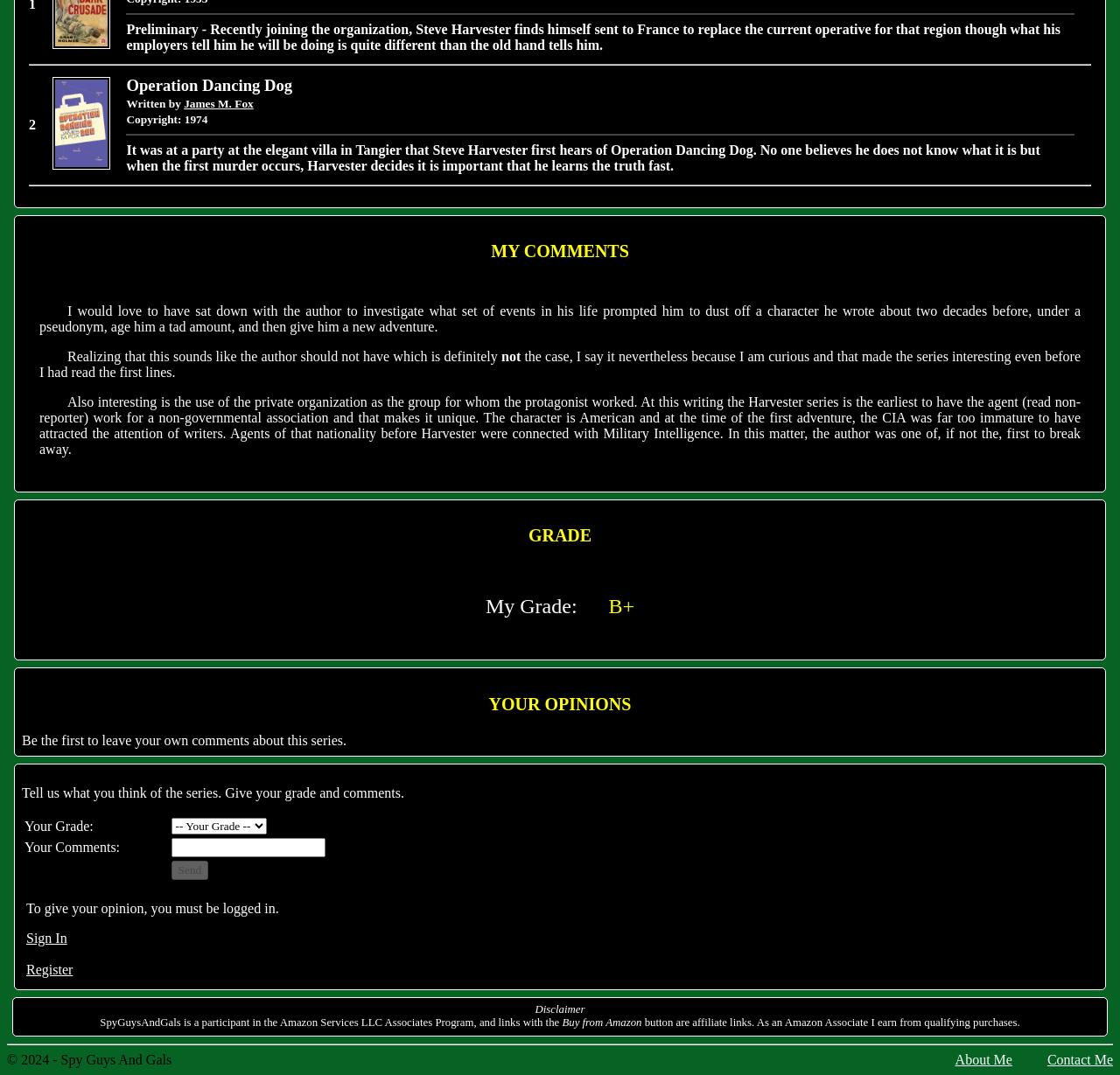Utilize the details in the image to thoroughly answer the following question: How many table rows are there in the 'YOUR OPINIONS' section?

There are 3 table rows in the 'YOUR OPINIONS' section, which is identified by the heading 'YOUR OPINIONS'. The table rows contain input fields for users to leave their comments and grades.